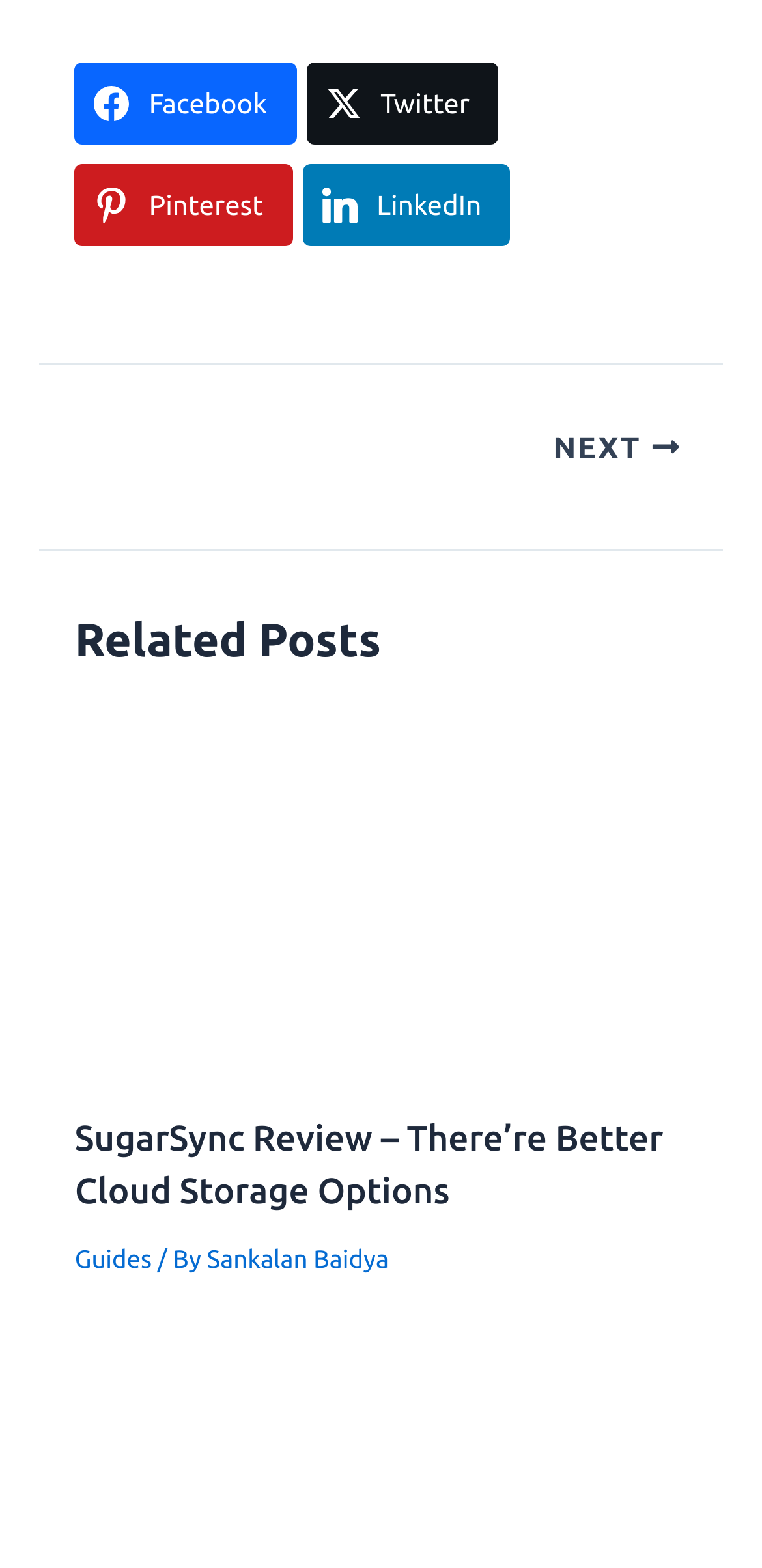Could you indicate the bounding box coordinates of the region to click in order to complete this instruction: "Sign in or up".

None